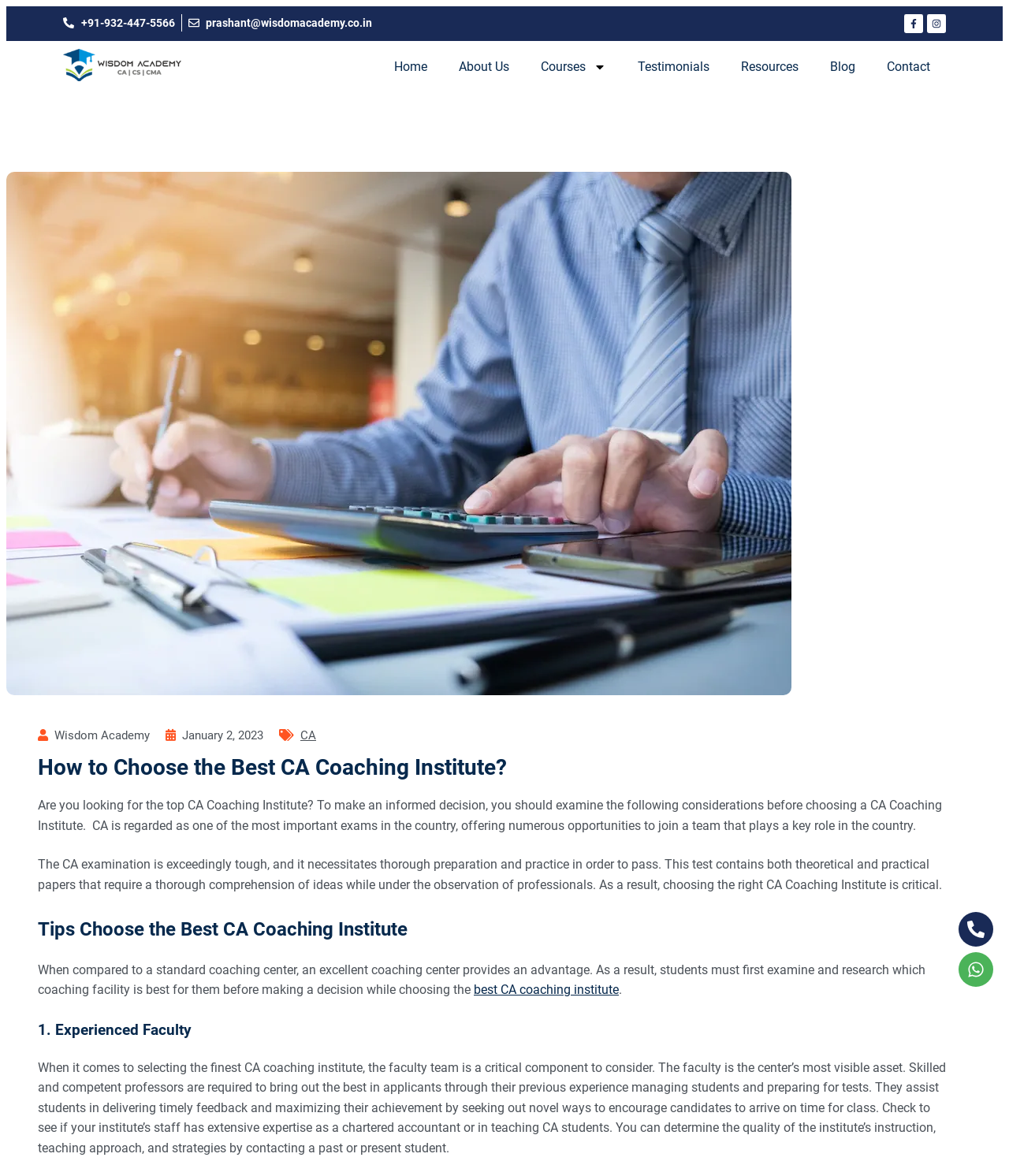What is the phone number of Wisdom Academy?
Please provide a single word or phrase in response based on the screenshot.

+91-932-447-5566